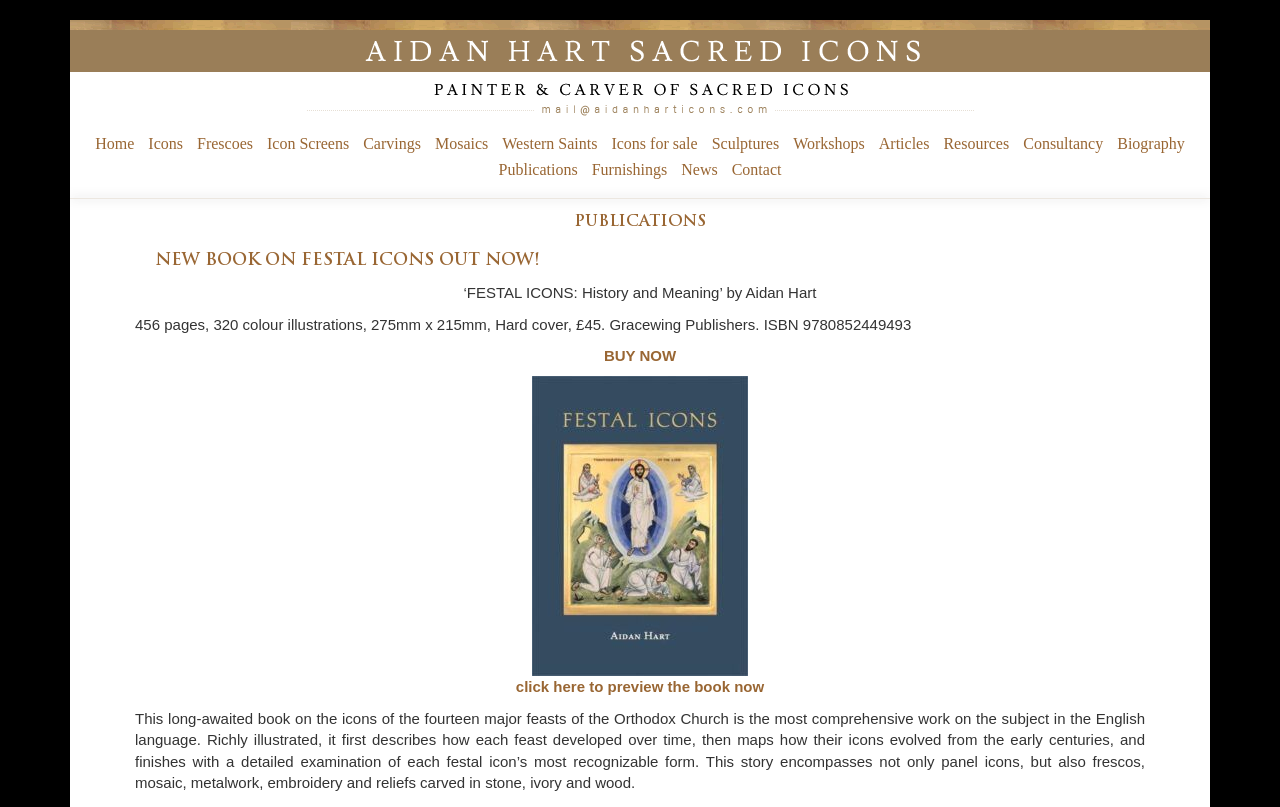Please identify the coordinates of the bounding box for the clickable region that will accomplish this instruction: "Click the 'Publications' link".

[0.386, 0.195, 0.455, 0.227]